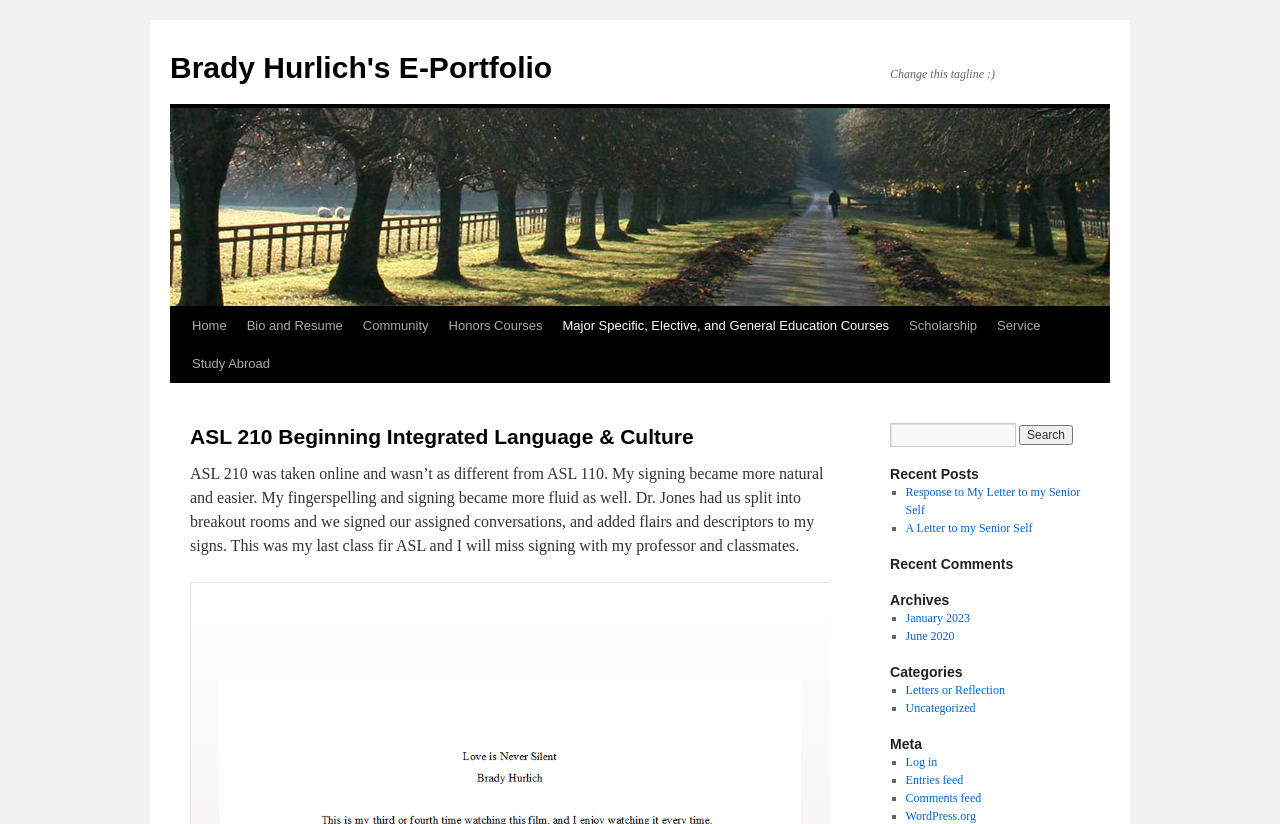For the element described, predict the bounding box coordinates as (top-left x, top-left y, bottom-right x, bottom-right y). All values should be between 0 and 1. Element description: Log in

[0.707, 0.916, 0.732, 0.933]